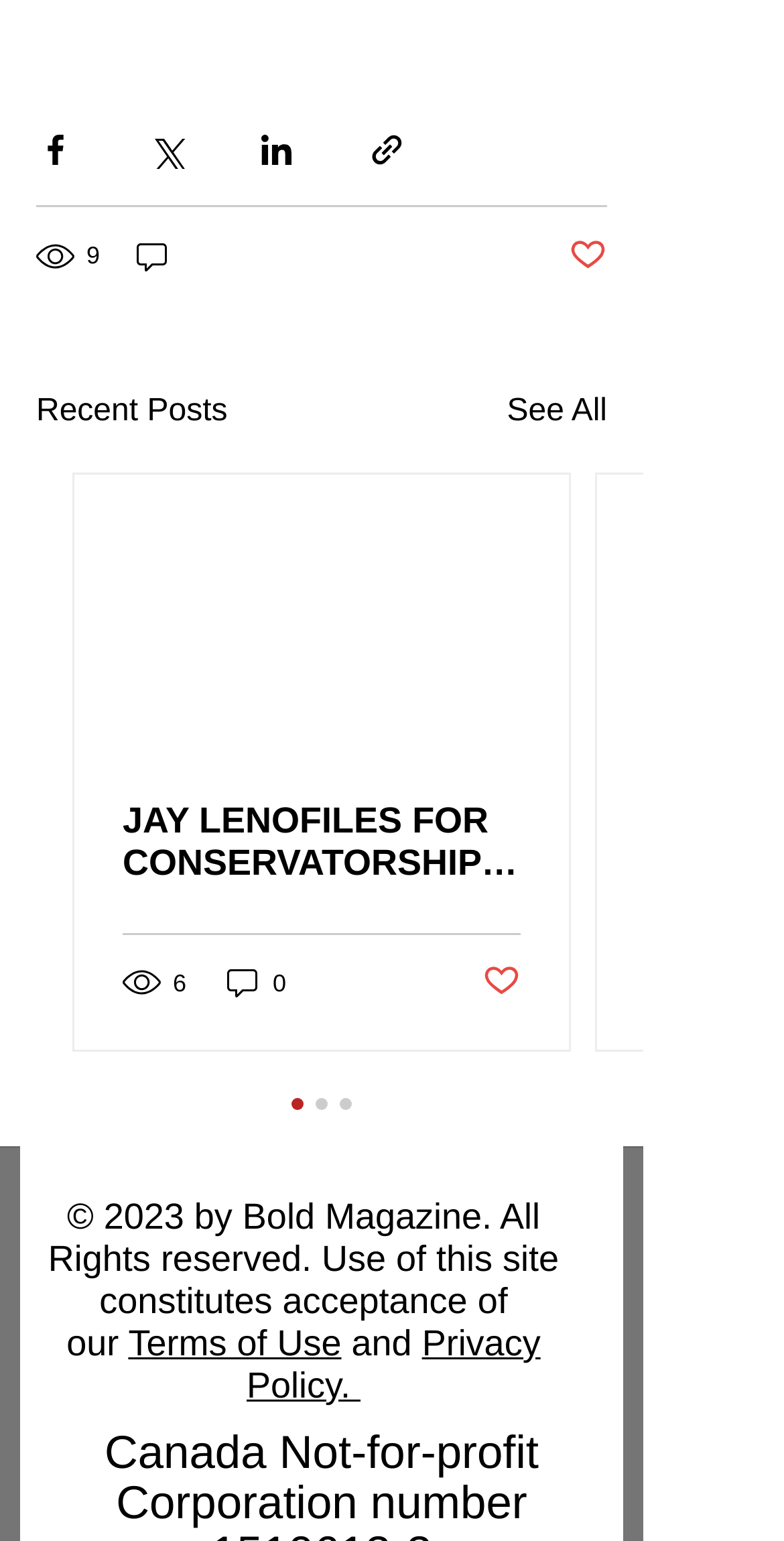How many social media sharing options are available?
Please respond to the question with a detailed and thorough explanation.

I counted the number of social media sharing buttons, which are 'Share via Facebook', 'Share via Twitter', 'Share via LinkedIn', and 'Share via link', and found that there are 4 options.